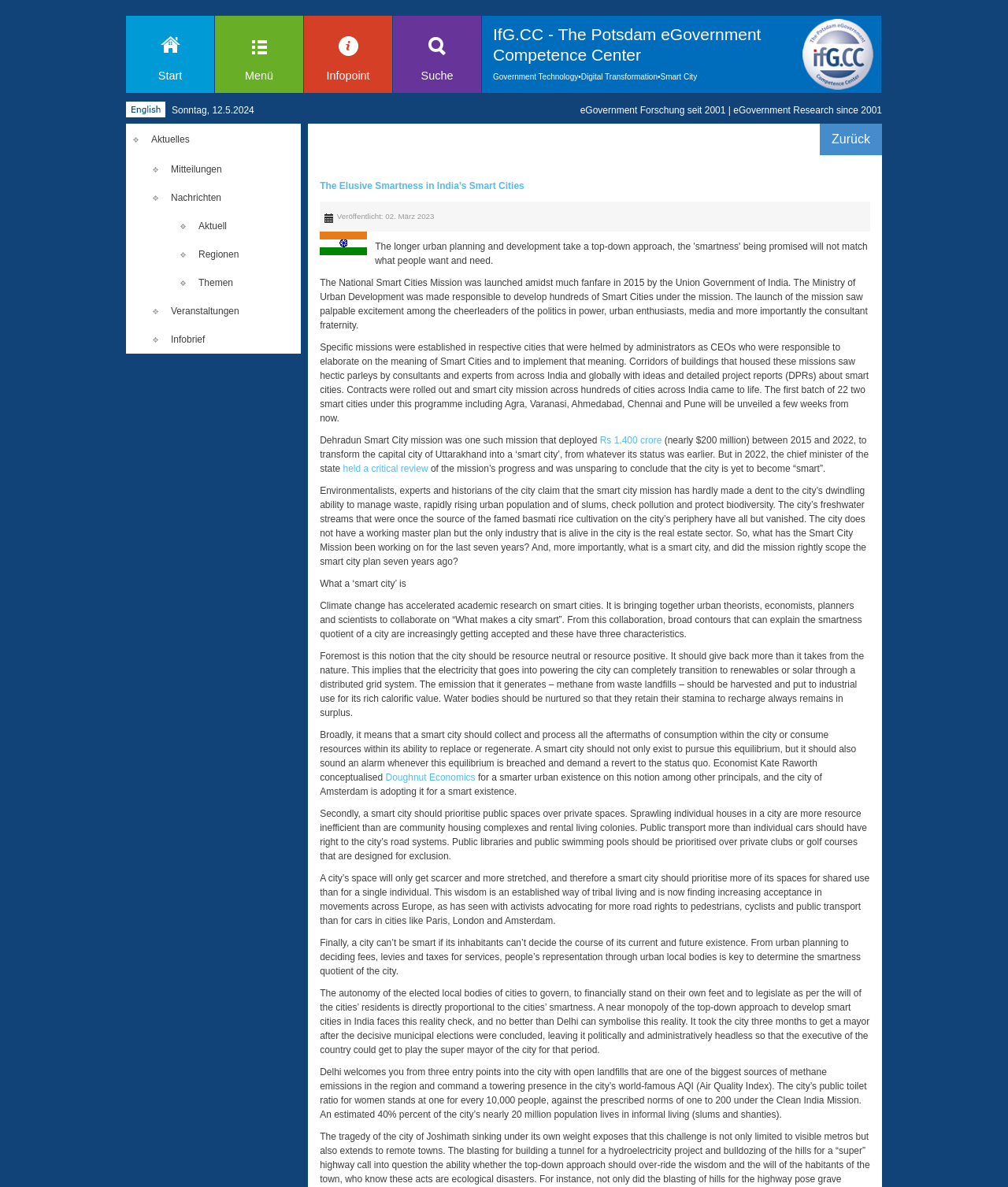Determine the bounding box coordinates of the clickable region to execute the instruction: "Select English language". The coordinates should be four float numbers between 0 and 1, denoted as [left, top, right, bottom].

[0.125, 0.087, 0.164, 0.096]